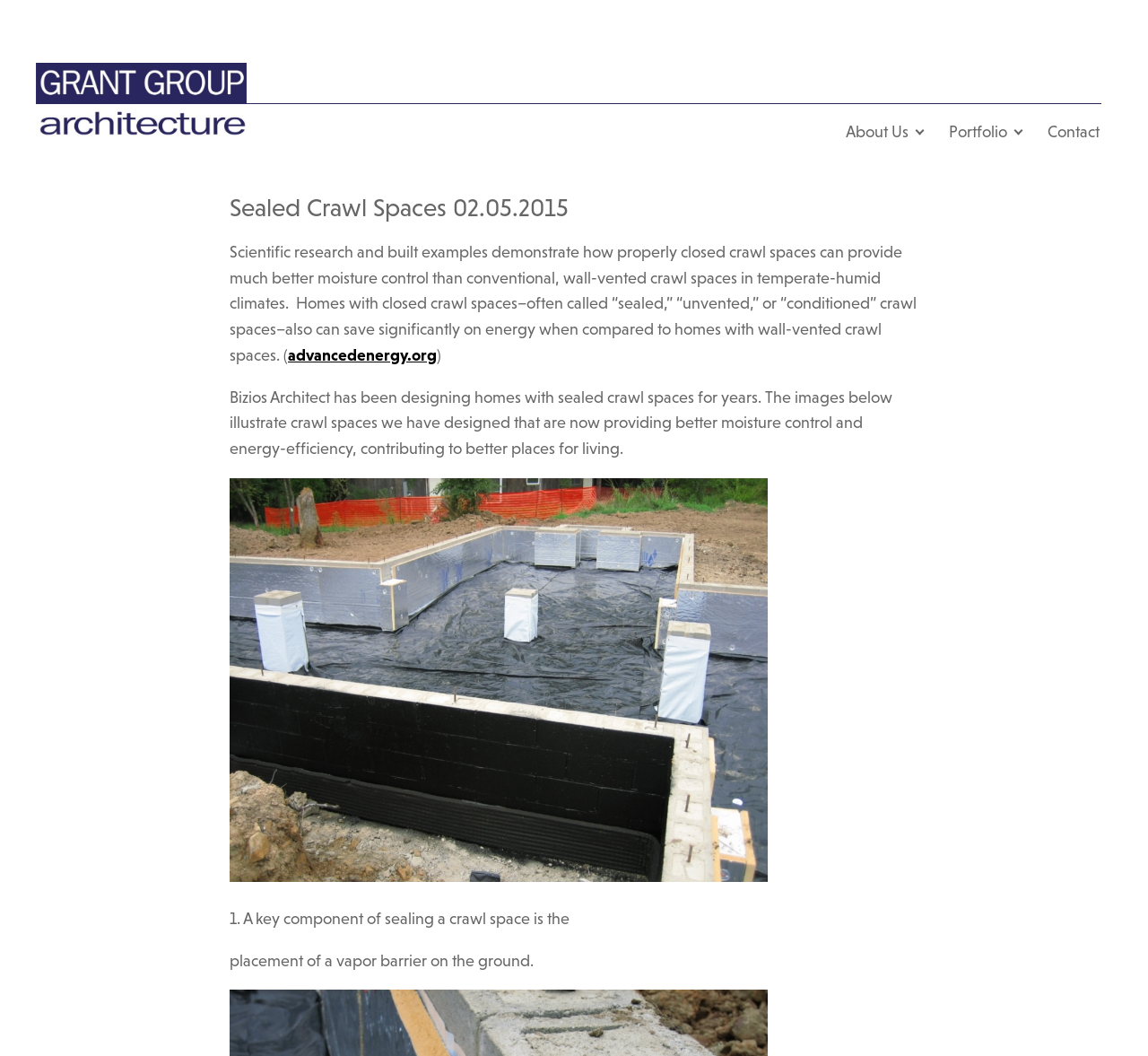What is the purpose of a vapor barrier in a crawl space? Based on the screenshot, please respond with a single word or phrase.

To control moisture